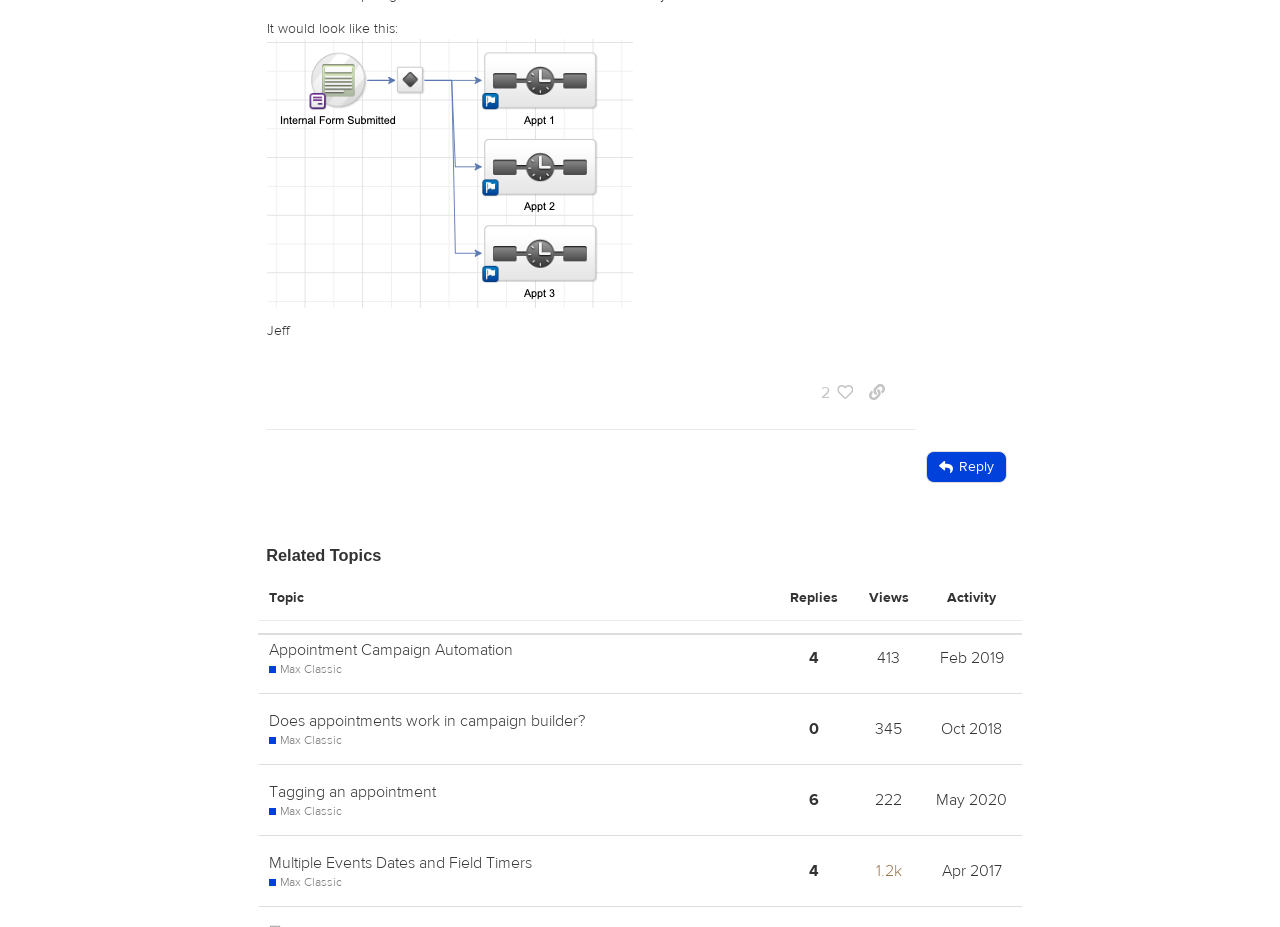Find the bounding box coordinates of the area that needs to be clicked in order to achieve the following instruction: "Click the 'copy a link to this post to clipboard' button". The coordinates should be specified as four float numbers between 0 and 1, i.e., [left, top, right, bottom].

[0.671, 0.406, 0.699, 0.441]